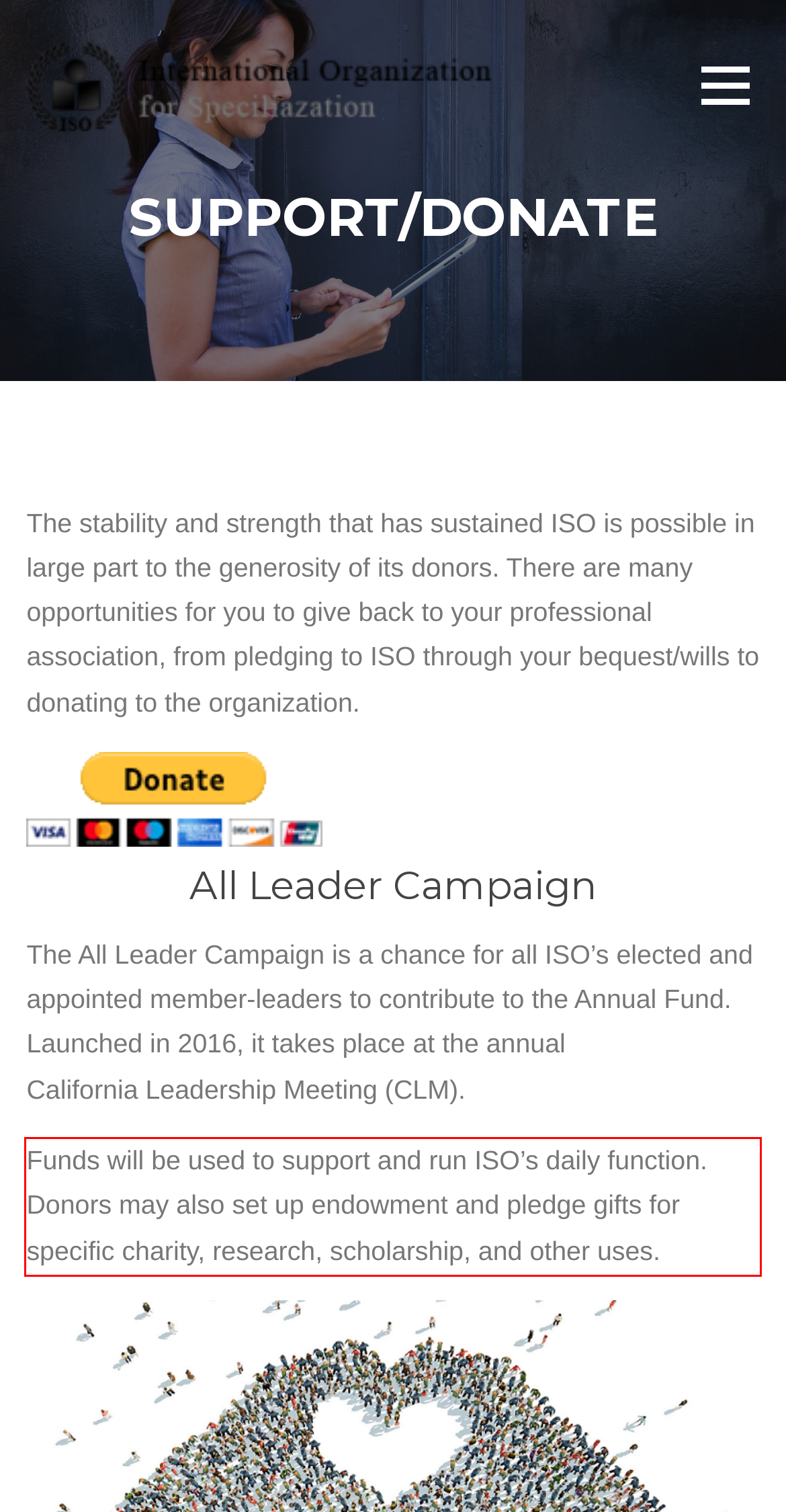Given the screenshot of the webpage, identify the red bounding box, and recognize the text content inside that red bounding box.

Funds will be used to support and run ISO’s daily function. Donors may also set up endowment and pledge gifts for specific charity, research, scholarship, and other uses.